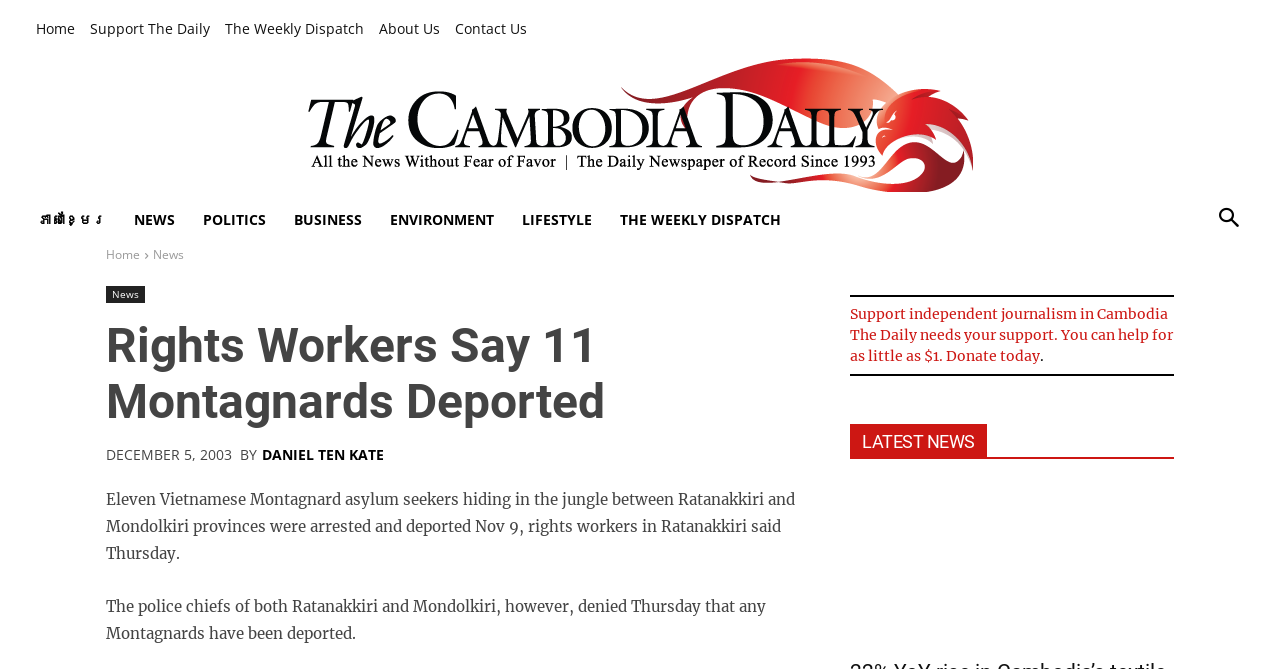Give a concise answer of one word or phrase to the question: 
What is the date of the news article?

DECEMBER 5, 2003